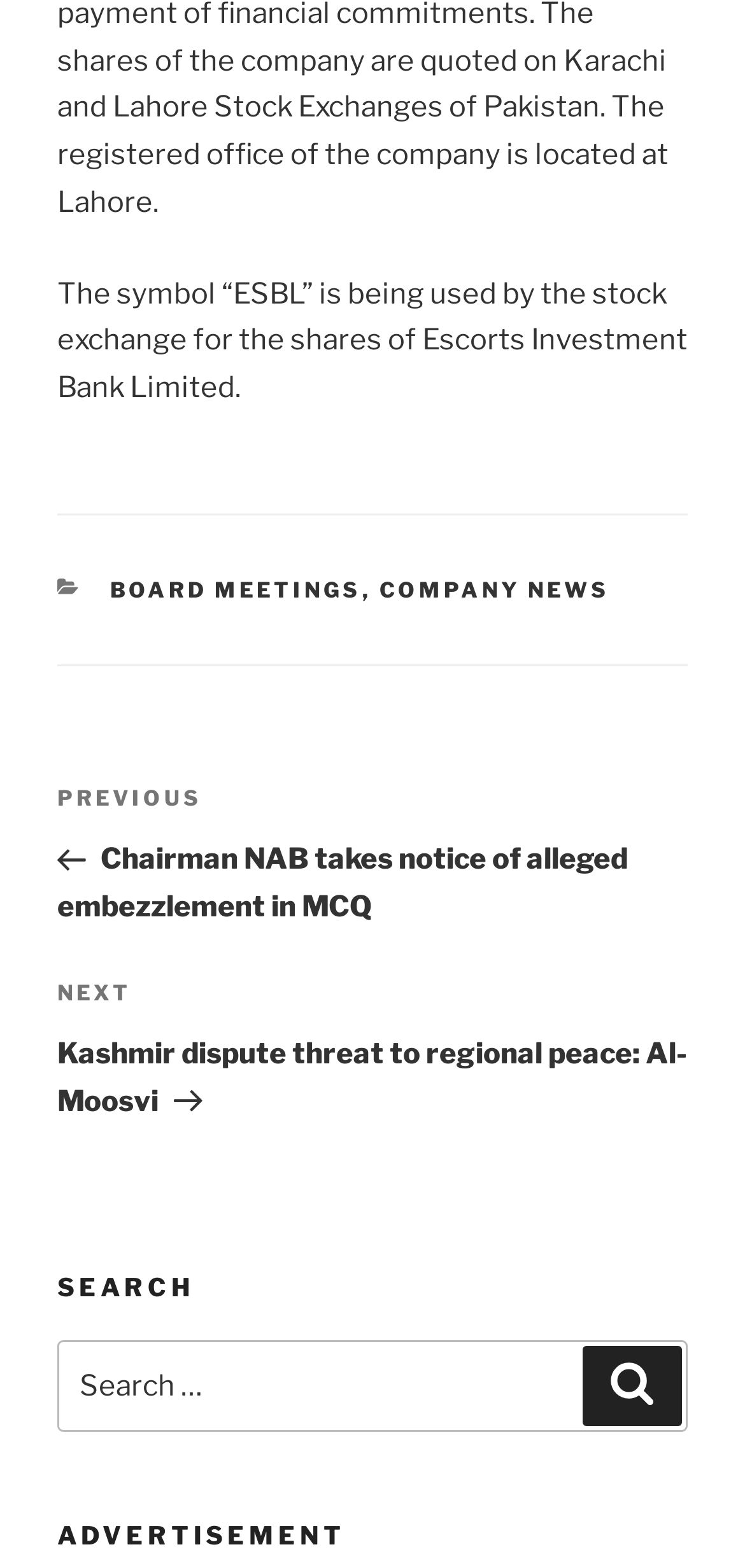What is the category mentioned in the footer?
Based on the visual information, provide a detailed and comprehensive answer.

In the footer section, there is a static text element that reads 'CATEGORIES', indicating that this is a category mentioned on the website.